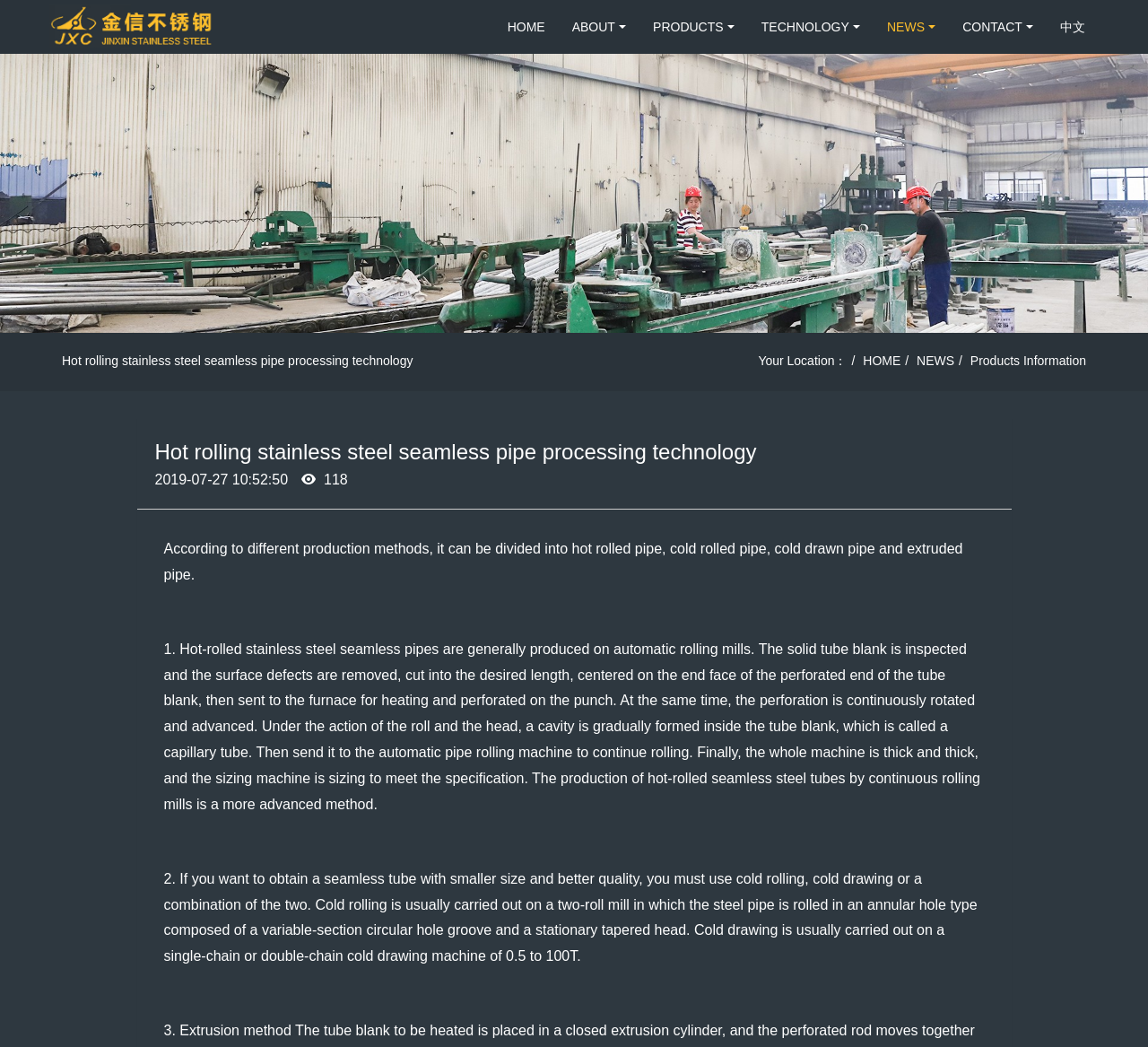Find and specify the bounding box coordinates that correspond to the clickable region for the instruction: "Visit the Quick Links page".

None